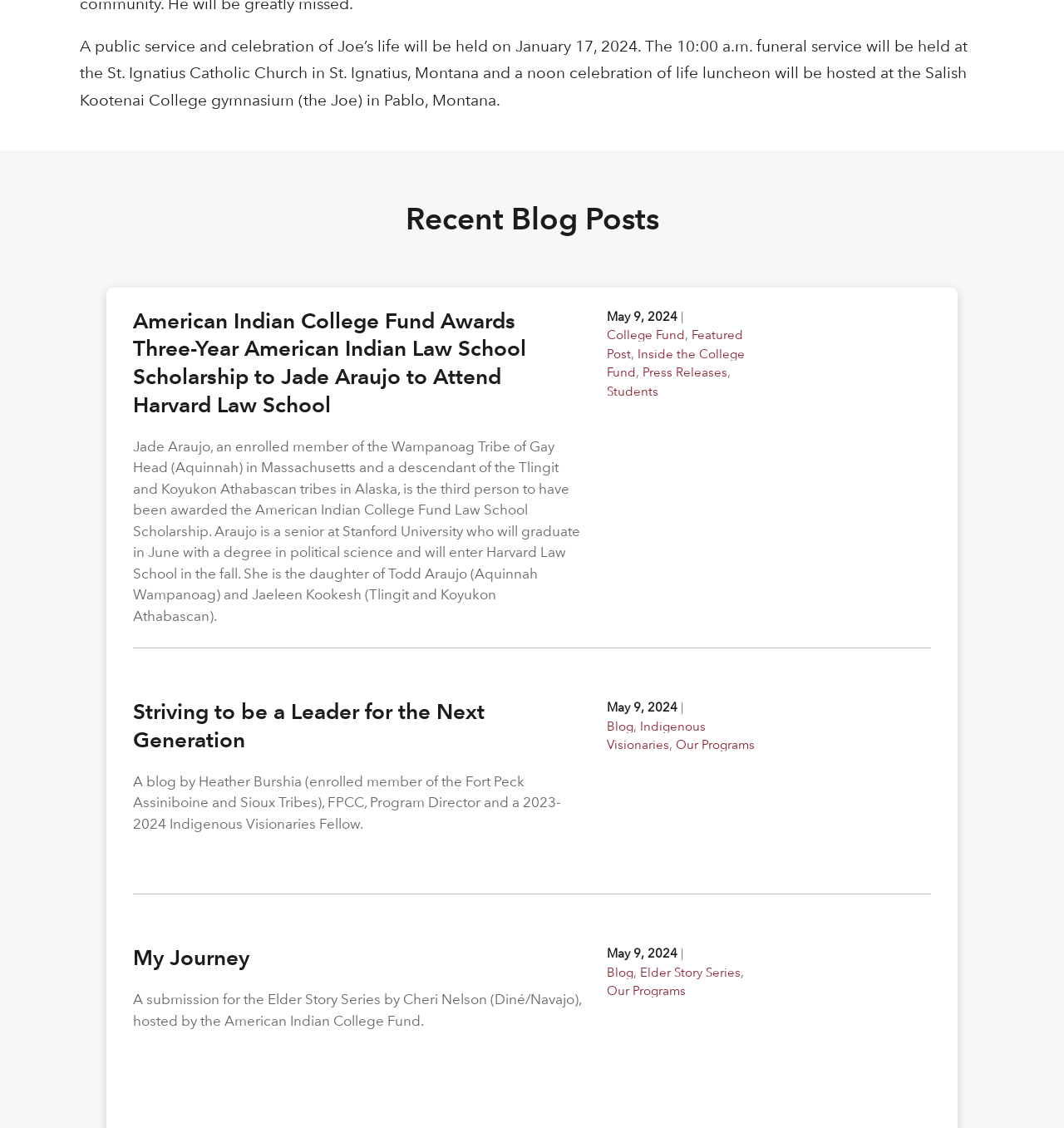How many articles are listed on the webpage?
Using the image as a reference, give a one-word or short phrase answer.

3